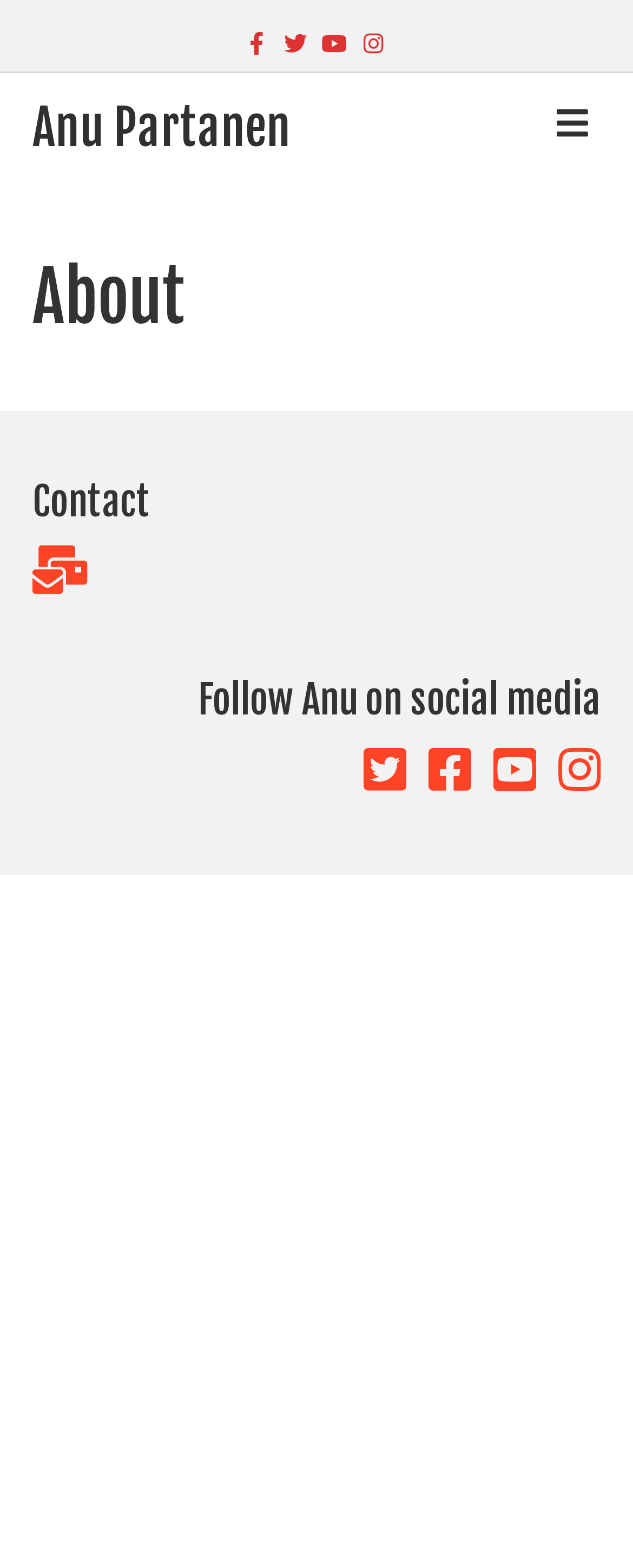Please find the bounding box coordinates in the format (top-left x, top-left y, bottom-right x, bottom-right y) for the given element description. Ensure the coordinates are floating point numbers between 0 and 1. Description: Menu

[0.859, 0.061, 0.949, 0.096]